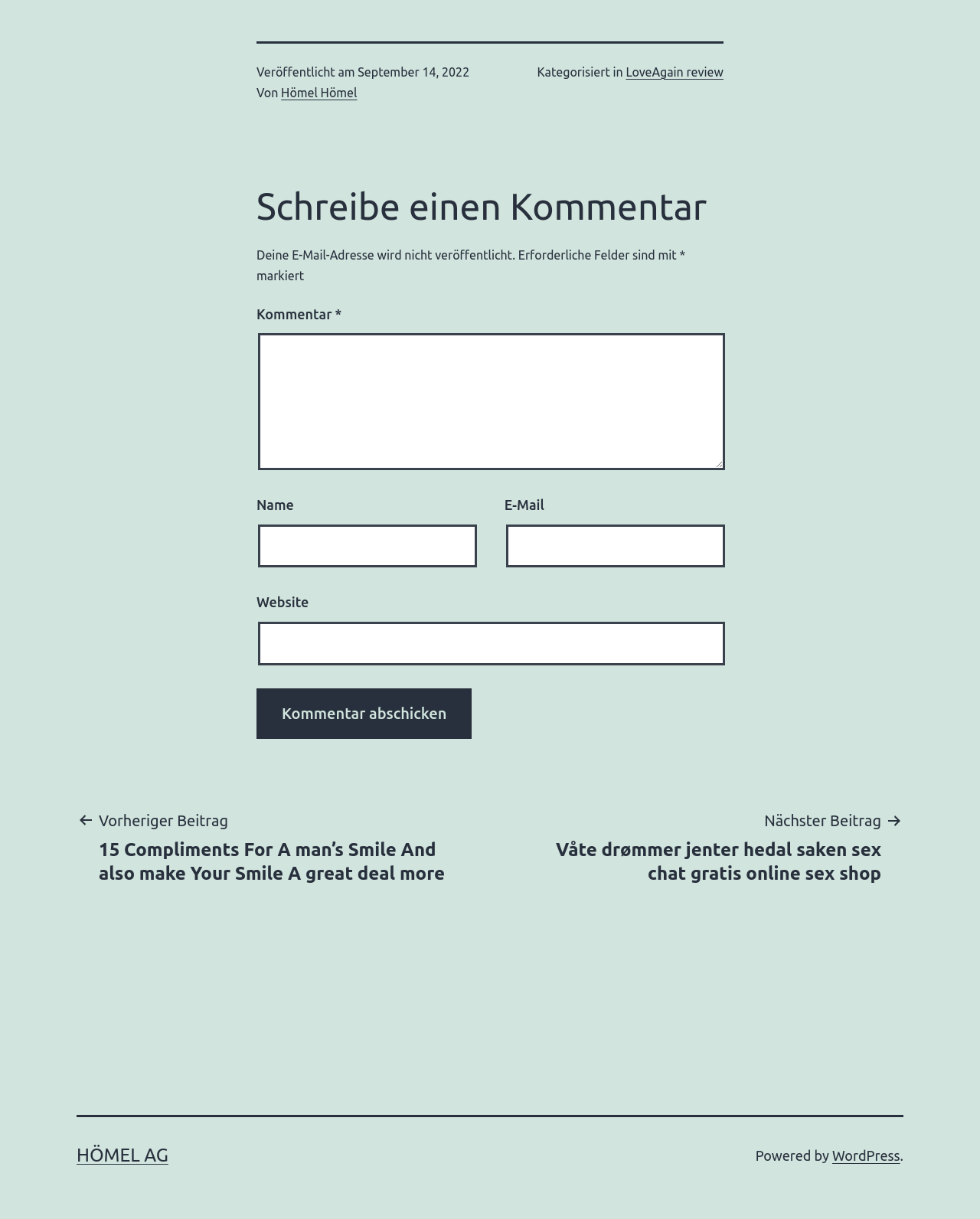Using details from the image, please answer the following question comprehensively:
Who is the author of the current article?

The author of the current article can be found in the footer section of the webpage, where it says 'Von Hömel Hömel'.